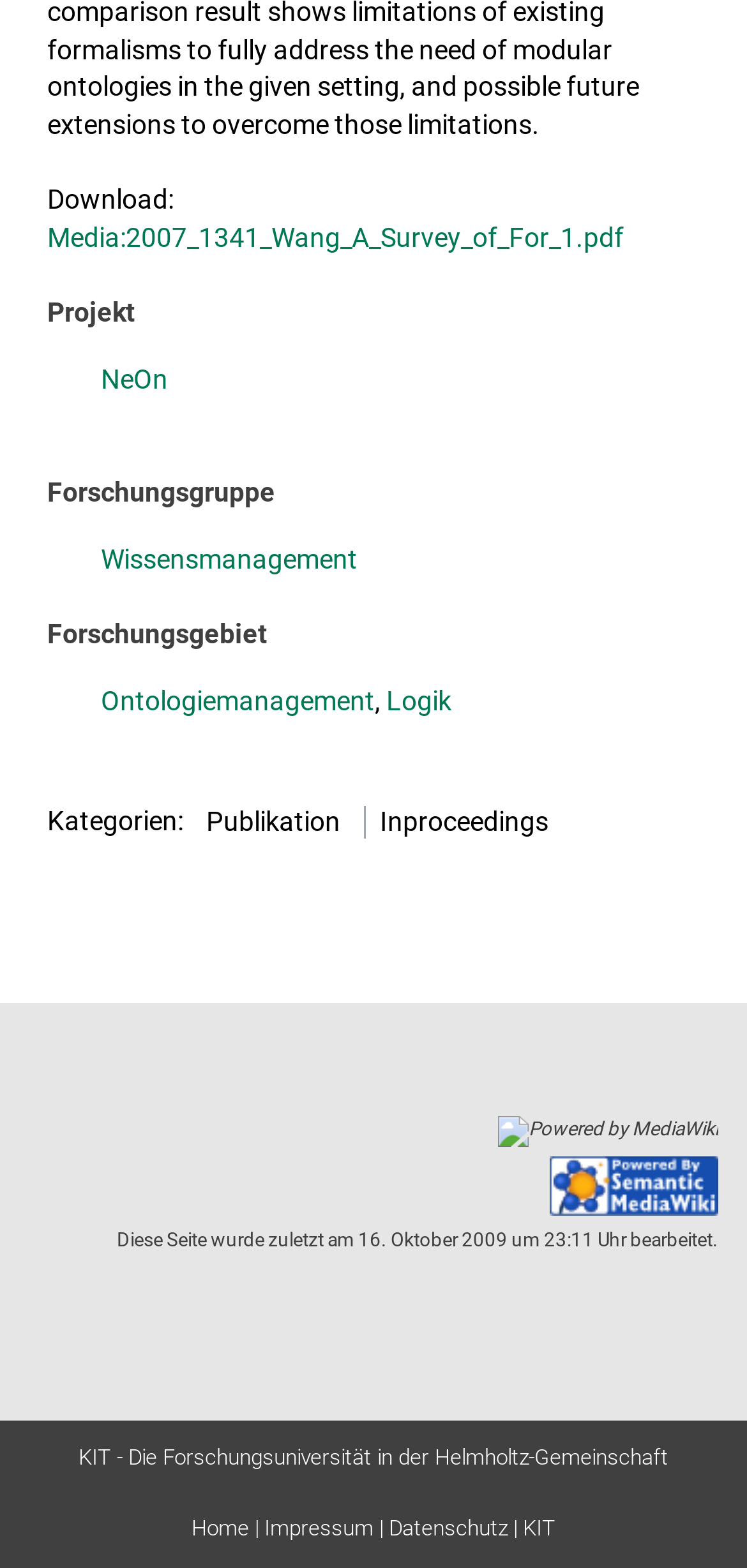Please locate the bounding box coordinates of the element's region that needs to be clicked to follow the instruction: "Visit the NeOn project page". The bounding box coordinates should be provided as four float numbers between 0 and 1, i.e., [left, top, right, bottom].

[0.135, 0.232, 0.224, 0.251]